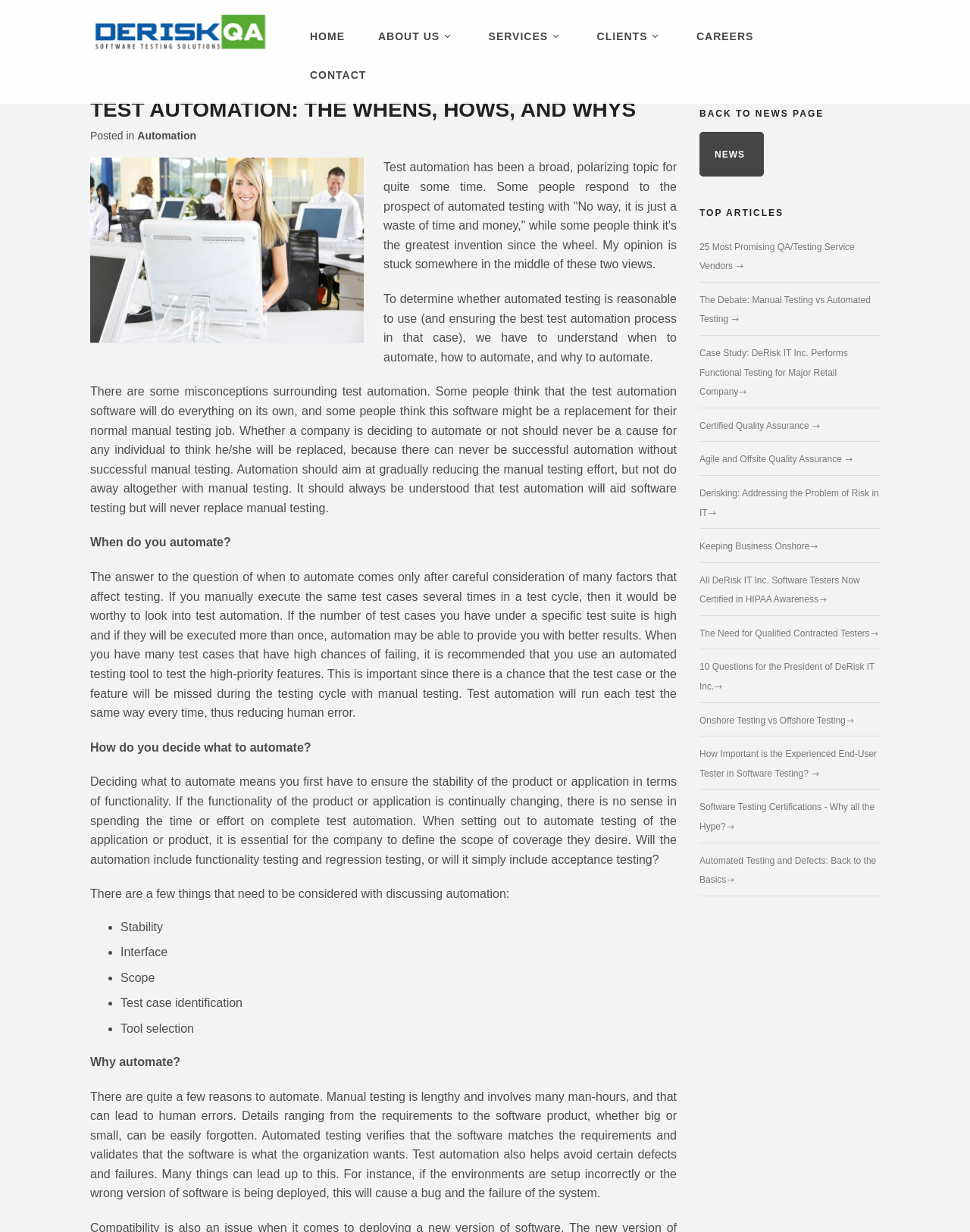Please identify the bounding box coordinates of the element that needs to be clicked to perform the following instruction: "Check 'NEWS'".

[0.407, 0.239, 0.443, 0.253]